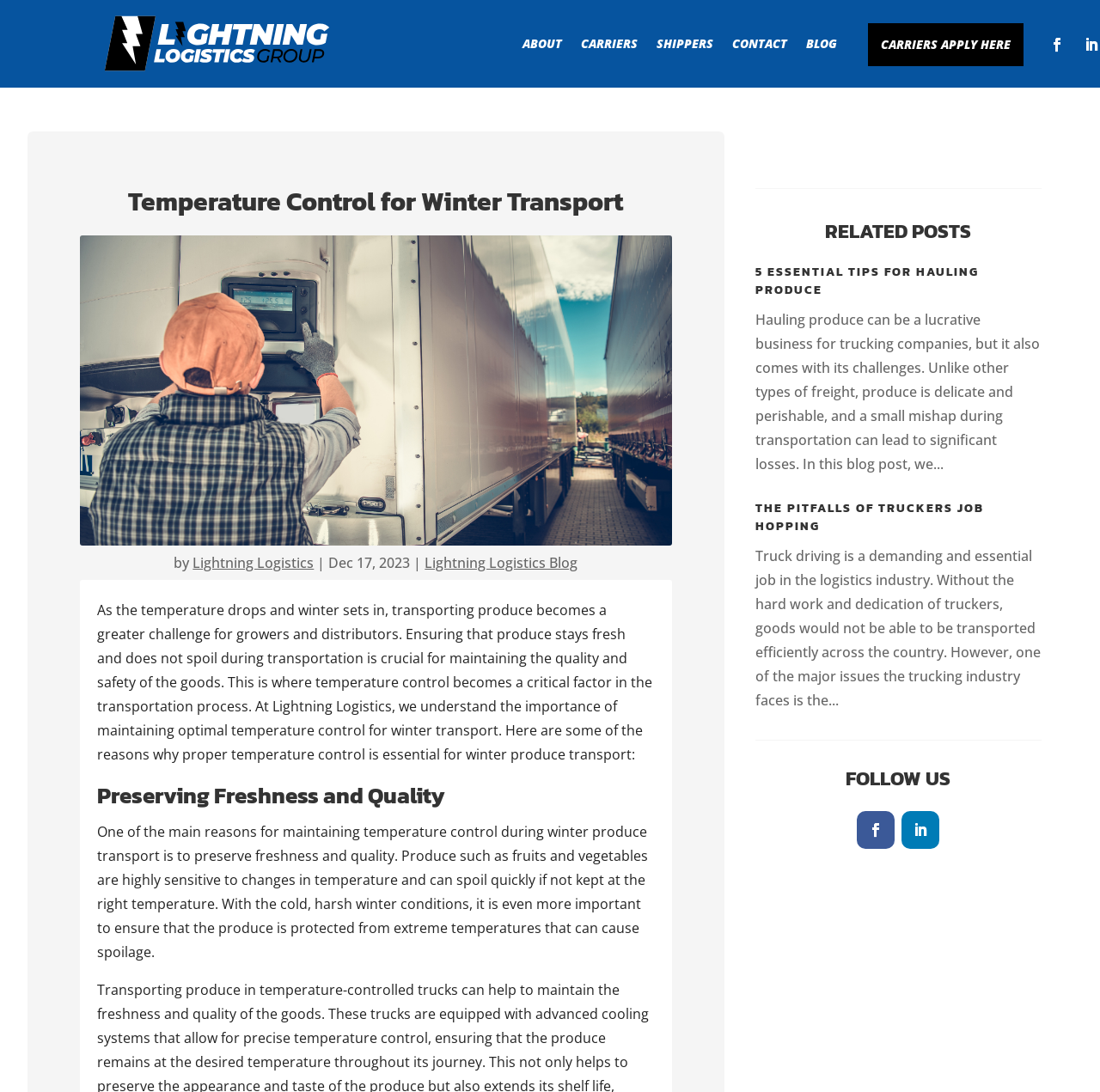Provide the bounding box coordinates for the UI element that is described by this text: "Lightning Logistics". The coordinates should be in the form of four float numbers between 0 and 1: [left, top, right, bottom].

[0.175, 0.506, 0.285, 0.524]